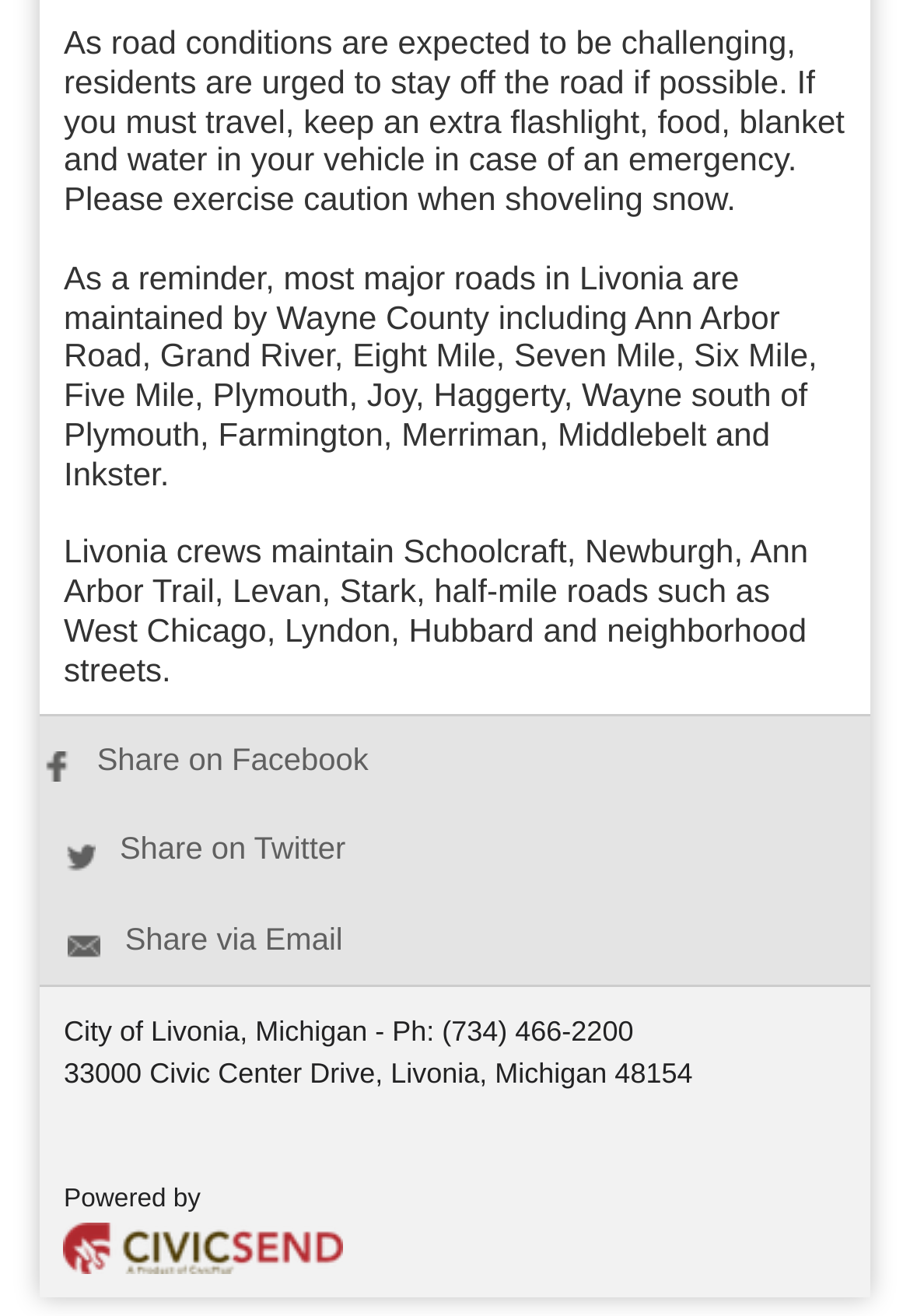Give the bounding box coordinates for this UI element: "Share via Email". The coordinates should be four float numbers between 0 and 1, arranged as [left, top, right, bottom].

[0.074, 0.7, 0.377, 0.727]